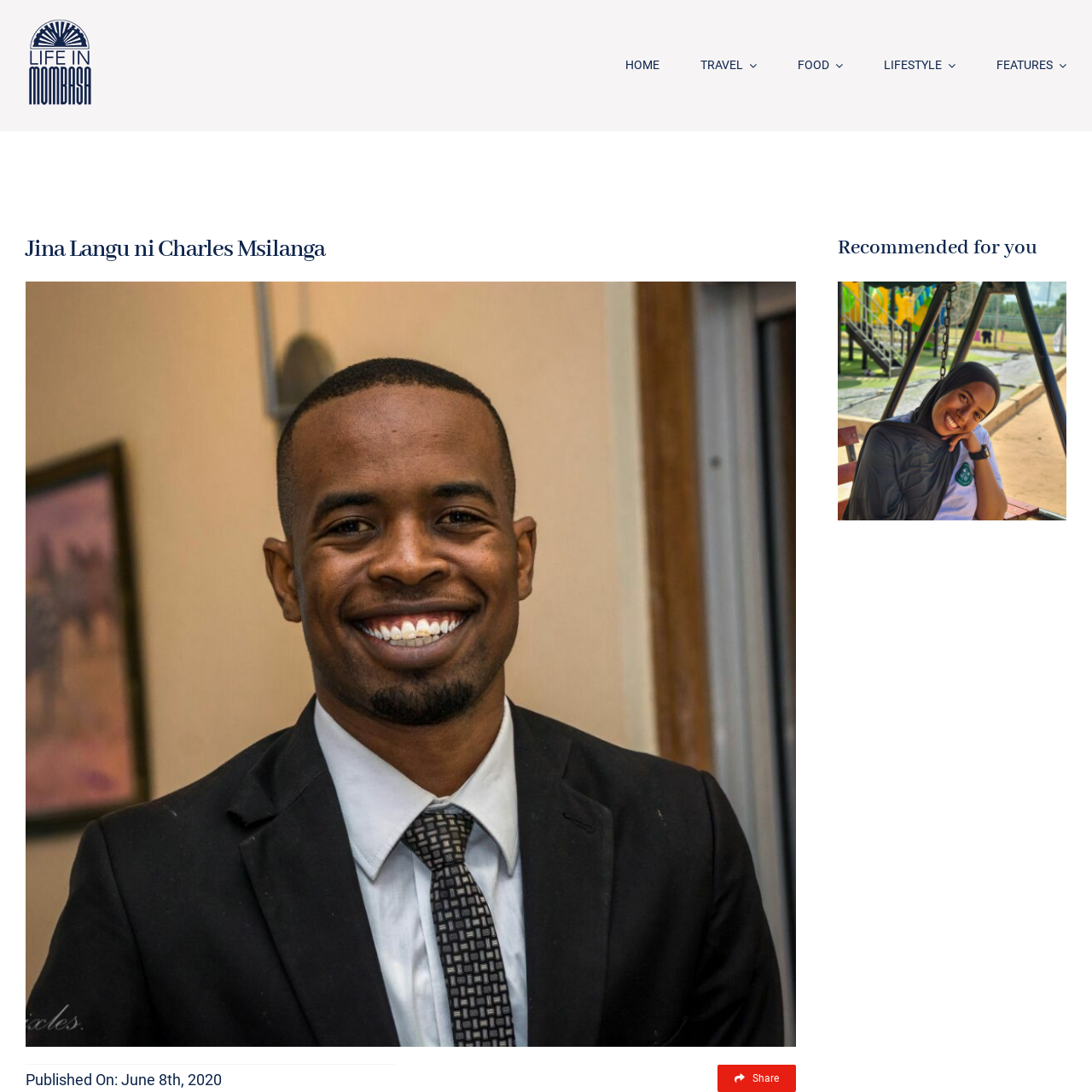What is the purpose of the logo on the webpage?
Take a look at the image highlighted by the red bounding box and provide a detailed answer to the question.

The caption states that the logo serves as a gateway for readers to navigate through various sections, enhancing their understanding and appreciation of life in Mombasa, which indicates that the purpose of the logo on the webpage is to facilitate navigation.